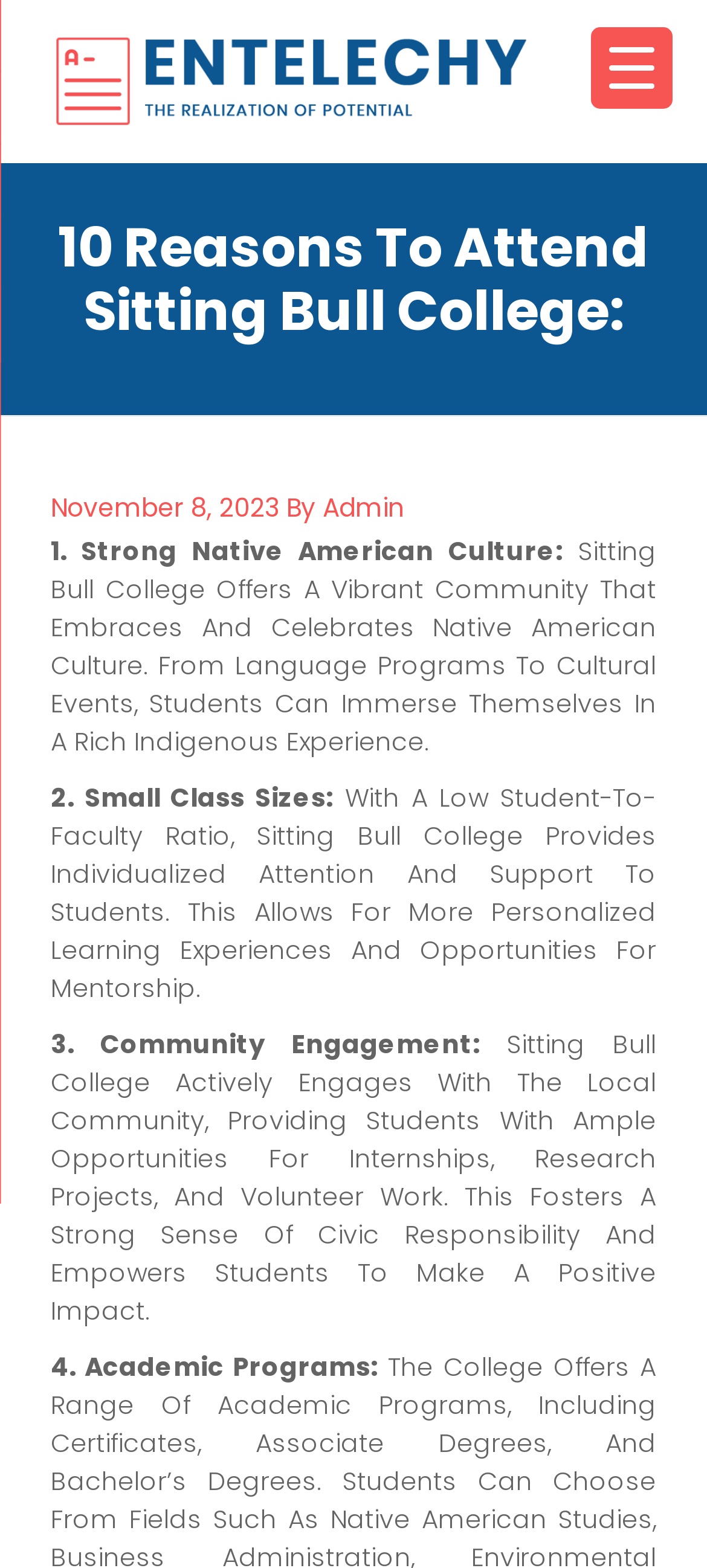Who posted the article on November 8, 2023?
Your answer should be a single word or phrase derived from the screenshot.

Admin